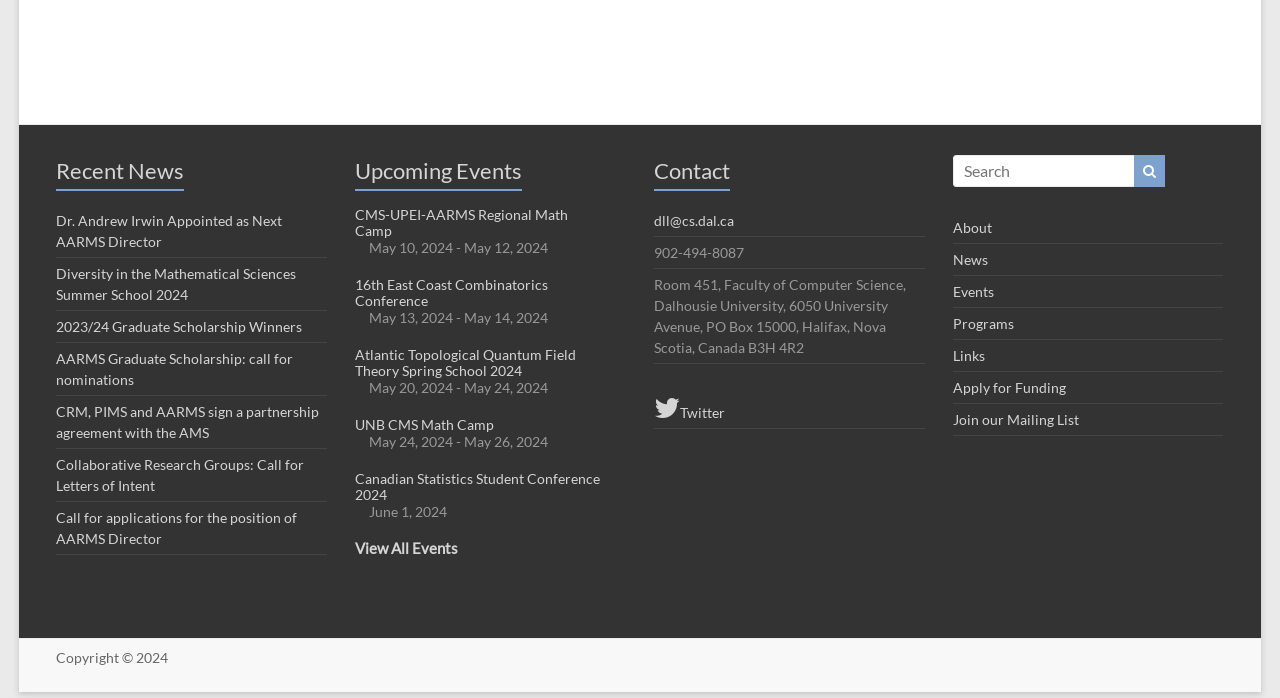Please identify the bounding box coordinates of the element on the webpage that should be clicked to follow this instruction: "Follow on Twitter". The bounding box coordinates should be given as four float numbers between 0 and 1, formatted as [left, top, right, bottom].

[0.511, 0.564, 0.722, 0.606]